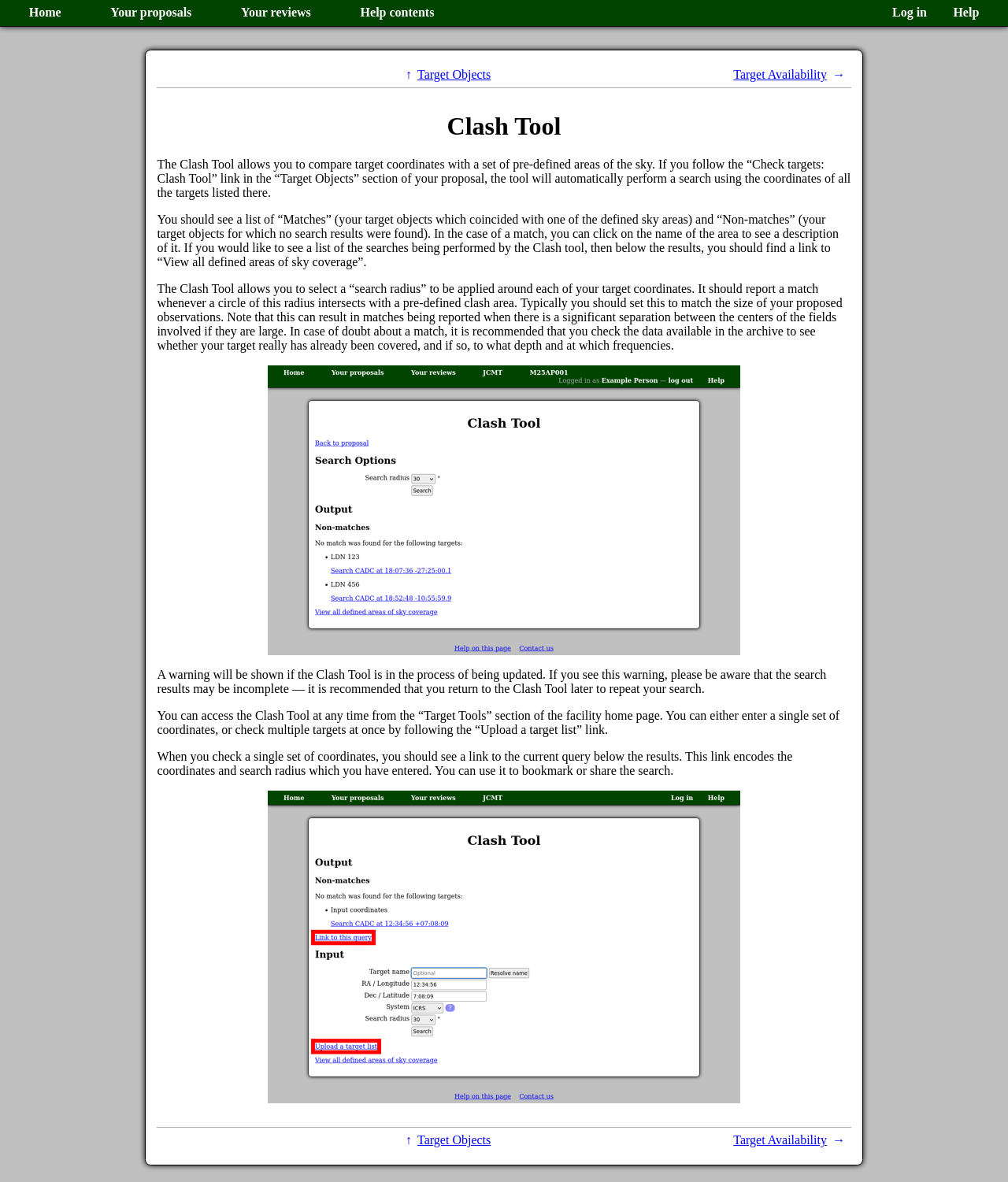Locate the UI element described as follows: "Your proposals". Return the bounding box coordinates as four float numbers between 0 and 1 in the order [left, top, right, bottom].

[0.11, 0.005, 0.19, 0.016]